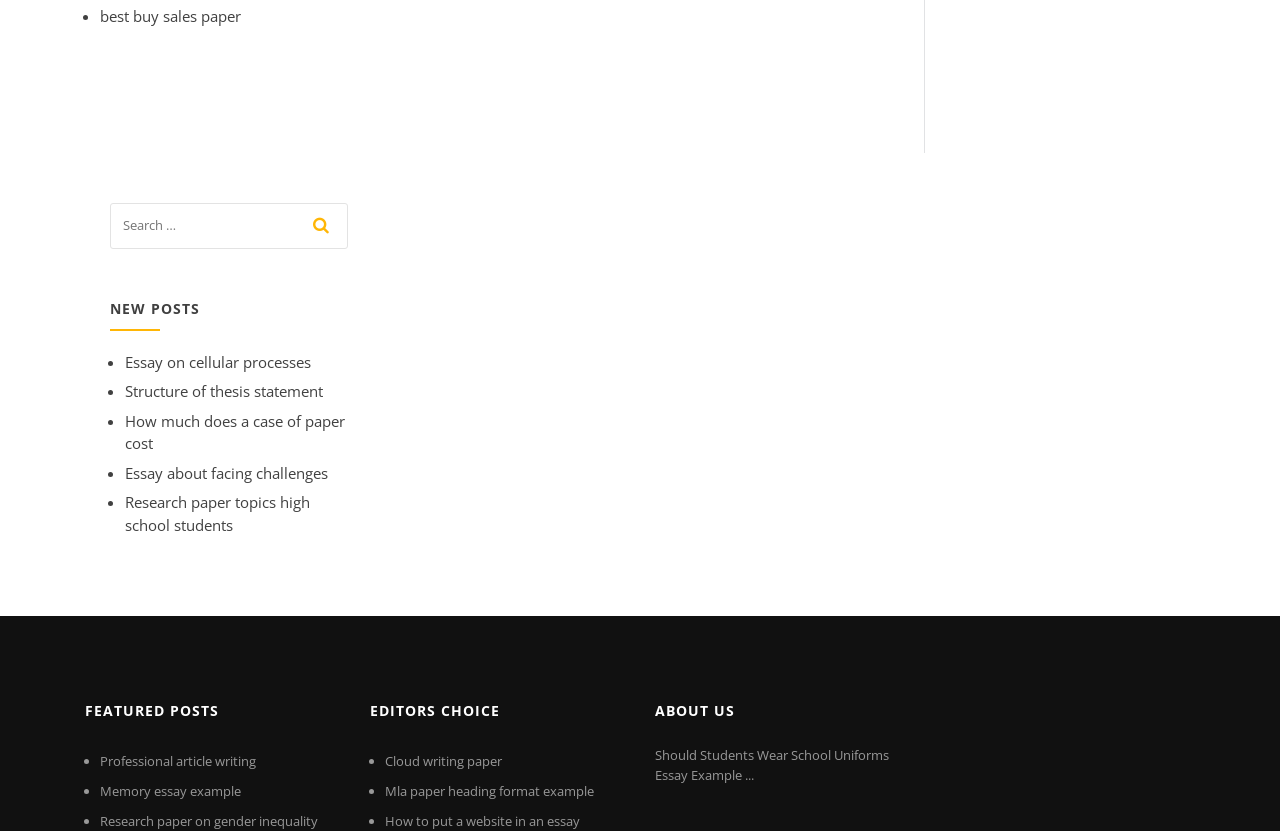What is the topic of the 'ABOUT US' section?
Using the visual information, reply with a single word or short phrase.

School uniforms